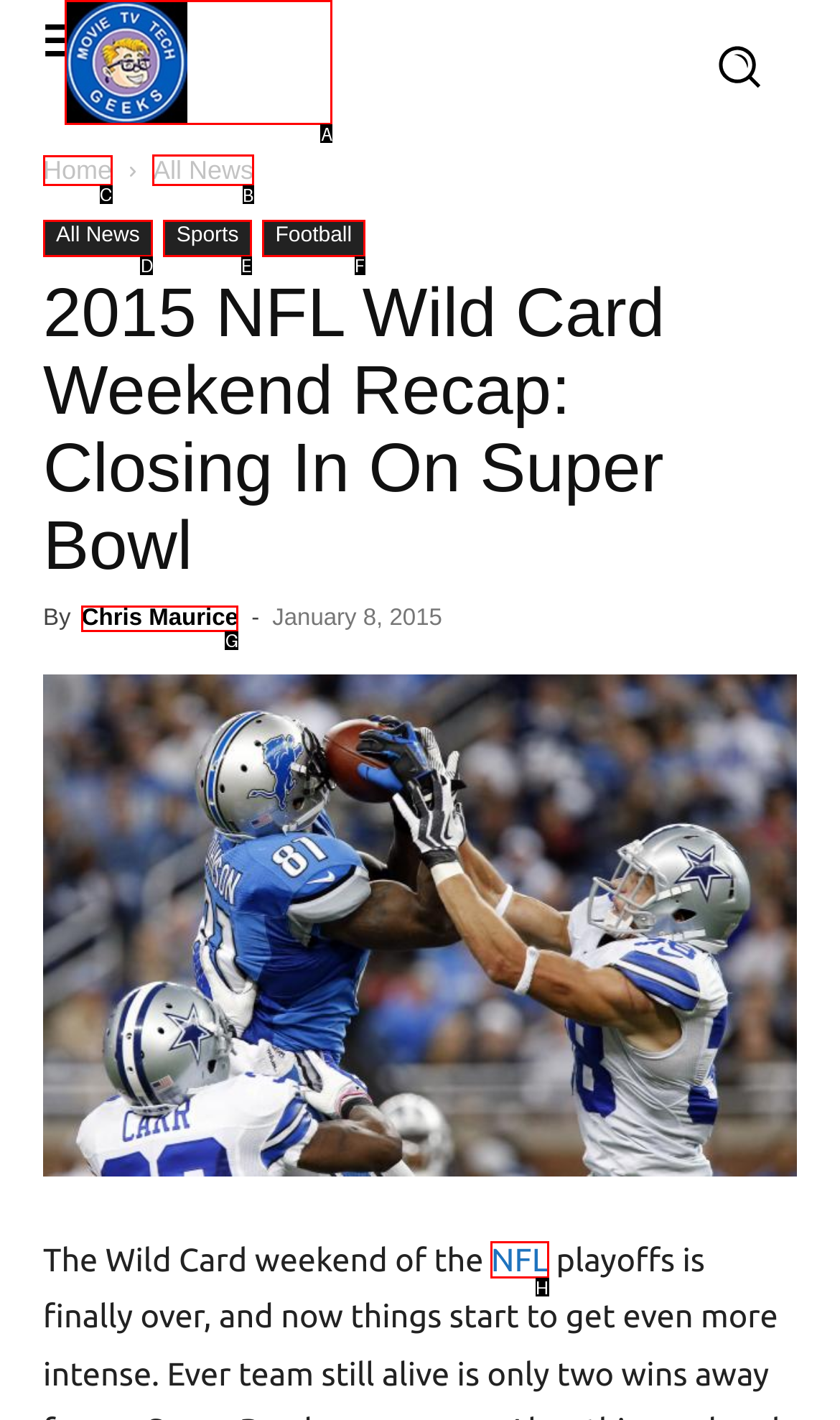Indicate the HTML element that should be clicked to perform the task: View All News Reply with the letter corresponding to the chosen option.

B